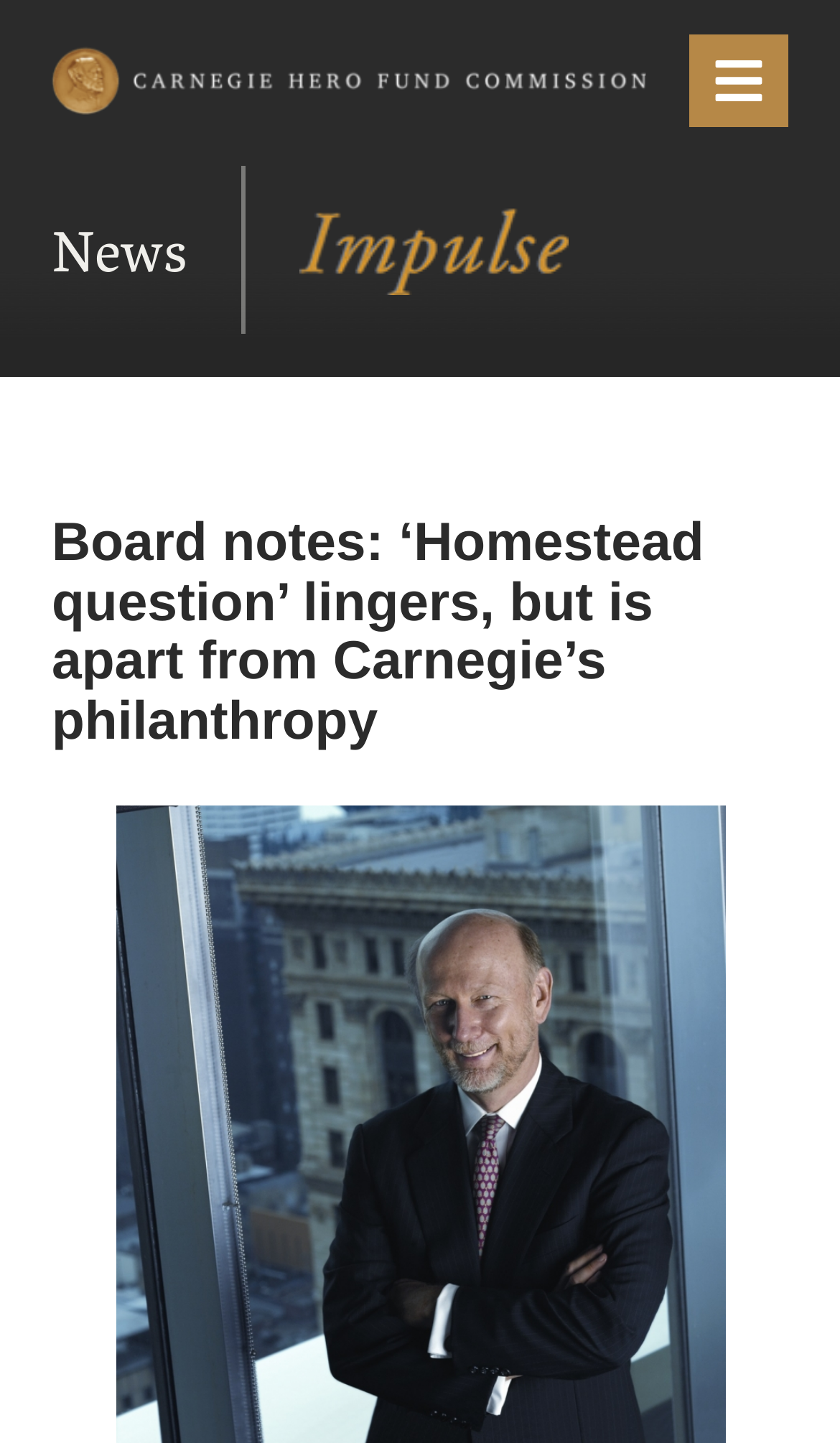What is the purpose of the button in the top right corner?
Respond with a short answer, either a single word or a phrase, based on the image.

Menu